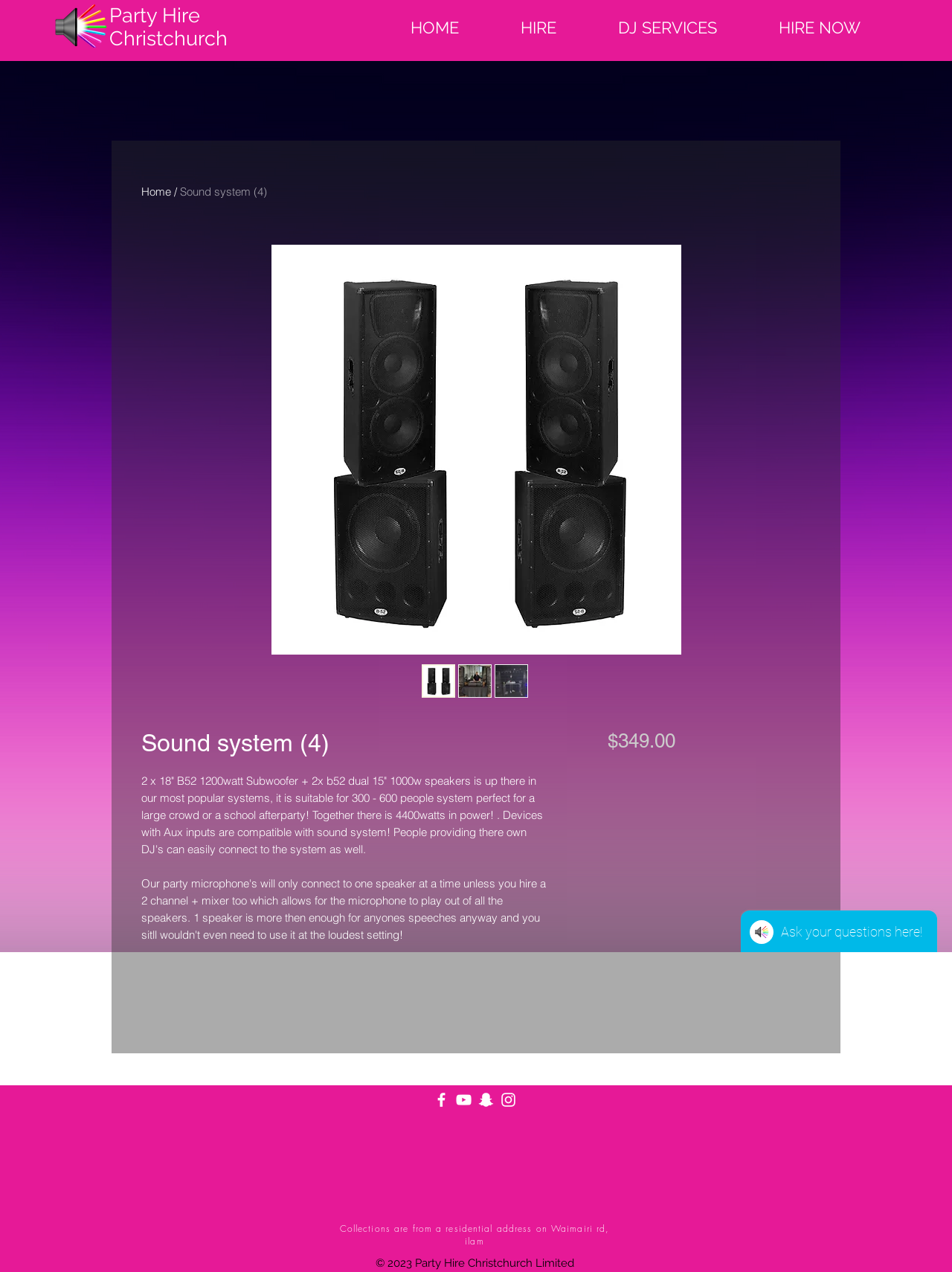What is the name of the sound system?
Use the image to answer the question with a single word or phrase.

Sound system (4)